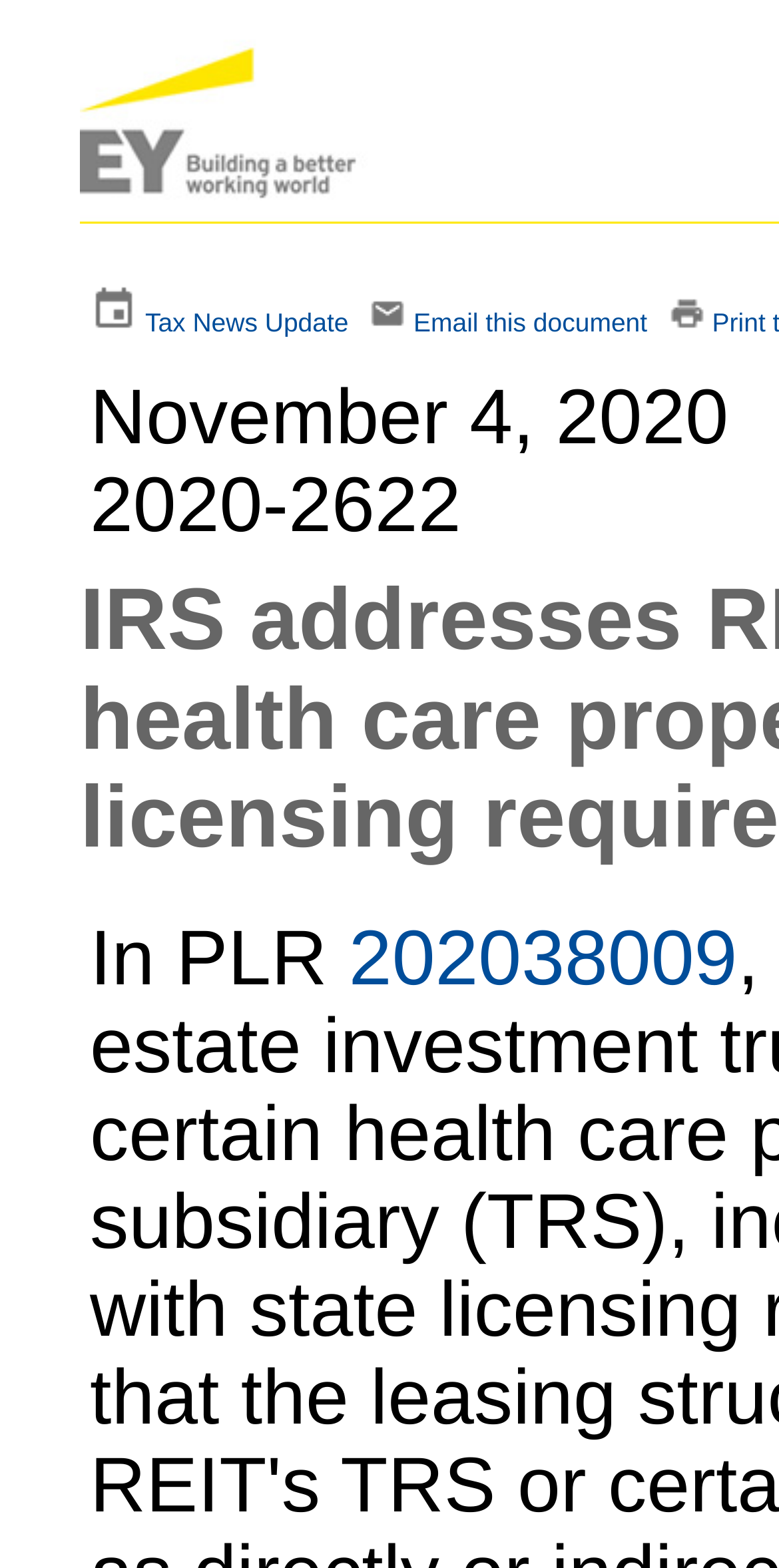Is there an image associated with the 'Email this document' link?
Examine the screenshot and reply with a single word or phrase.

Yes